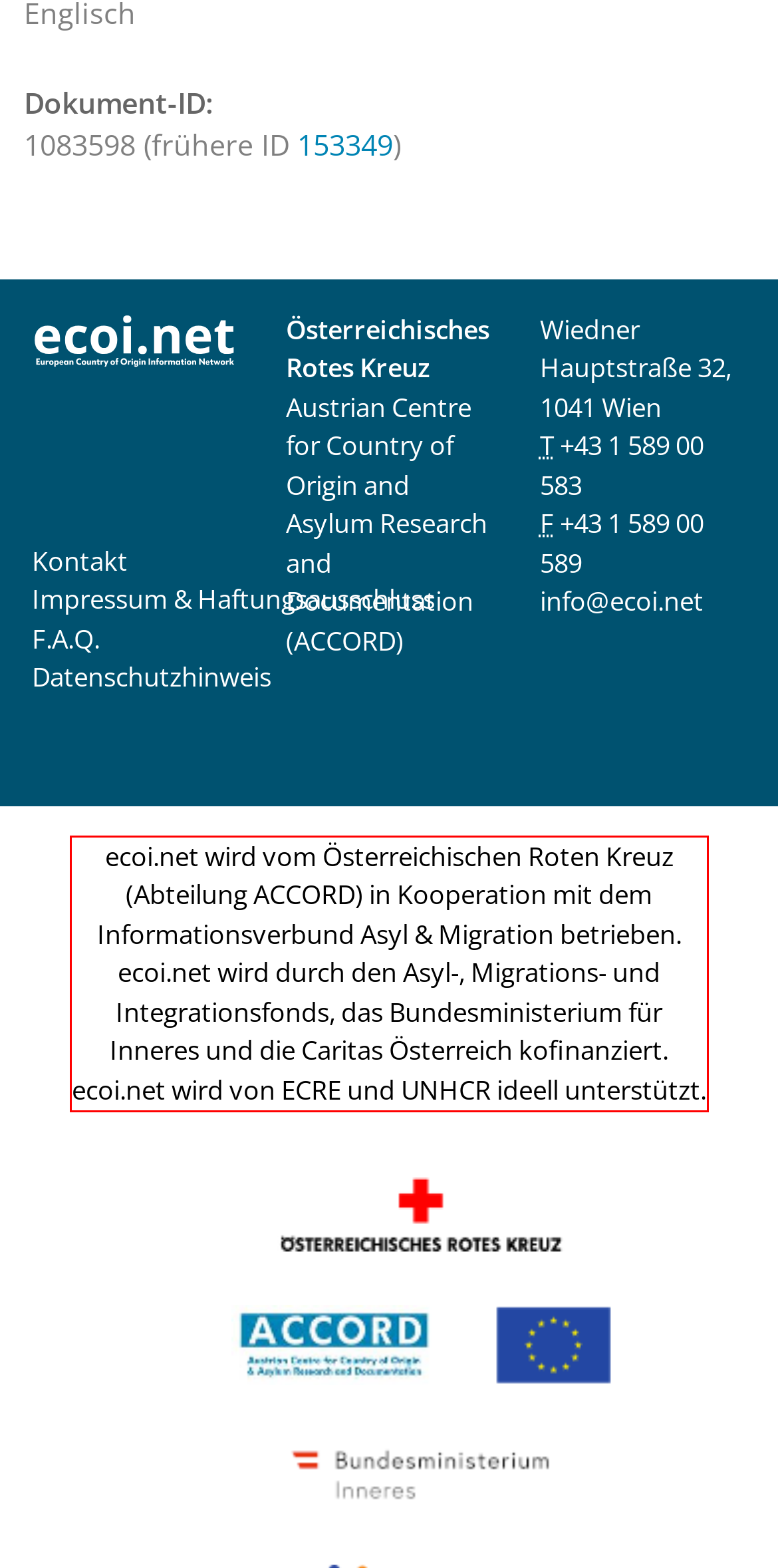Extract and provide the text found inside the red rectangle in the screenshot of the webpage.

ecoi.net wird vom Österreichischen Roten Kreuz (Abteilung ACCORD) in Kooperation mit dem Informationsverbund Asyl & Migration betrieben. ecoi.net wird durch den Asyl-, Migrations- und Integrationsfonds, das Bundesministerium für Inneres und die Caritas Österreich kofinanziert. ecoi.net wird von ECRE und UNHCR ideell unterstützt.